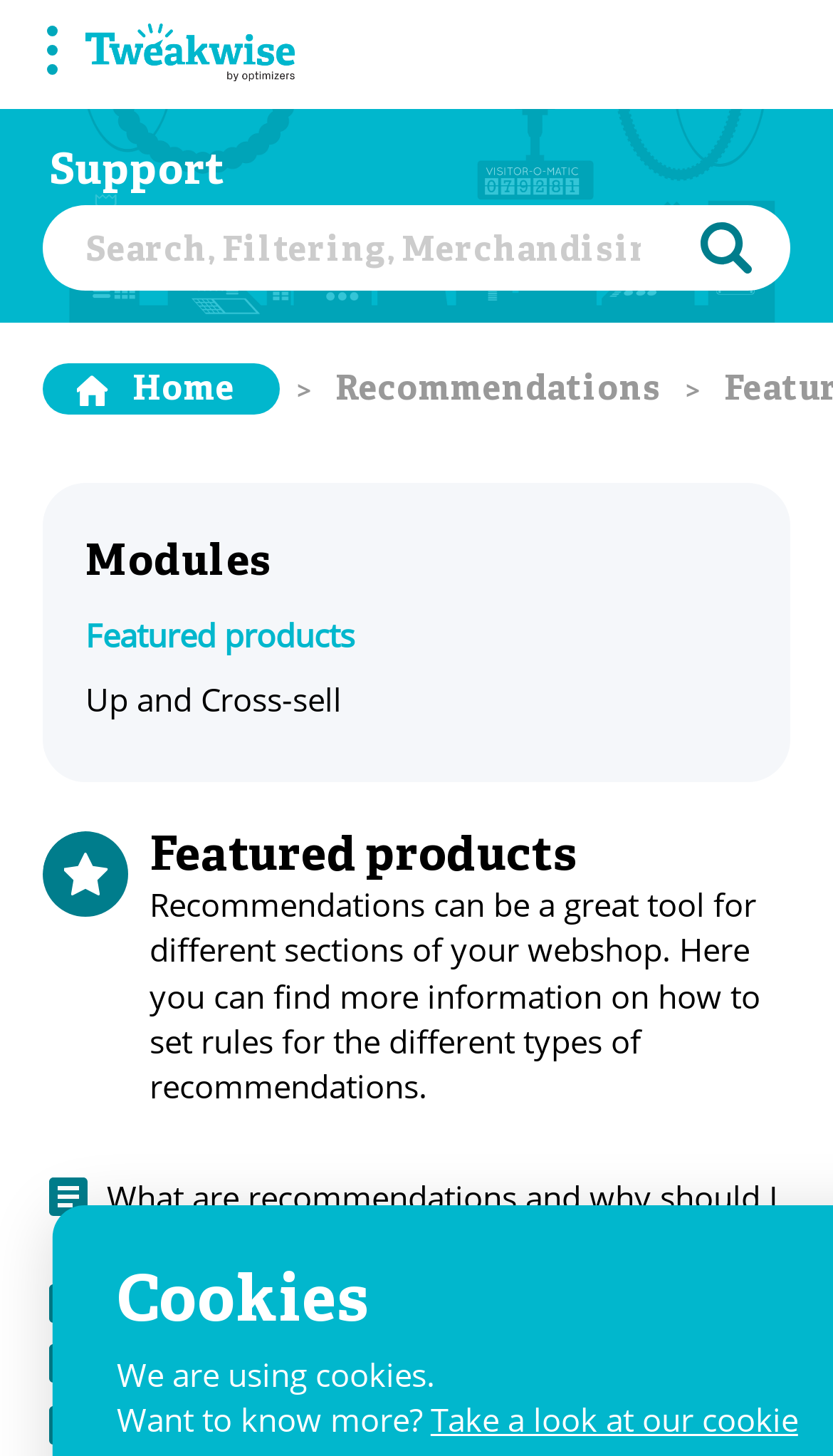What is the main topic of this webpage?
Provide a short answer using one word or a brief phrase based on the image.

Featured products